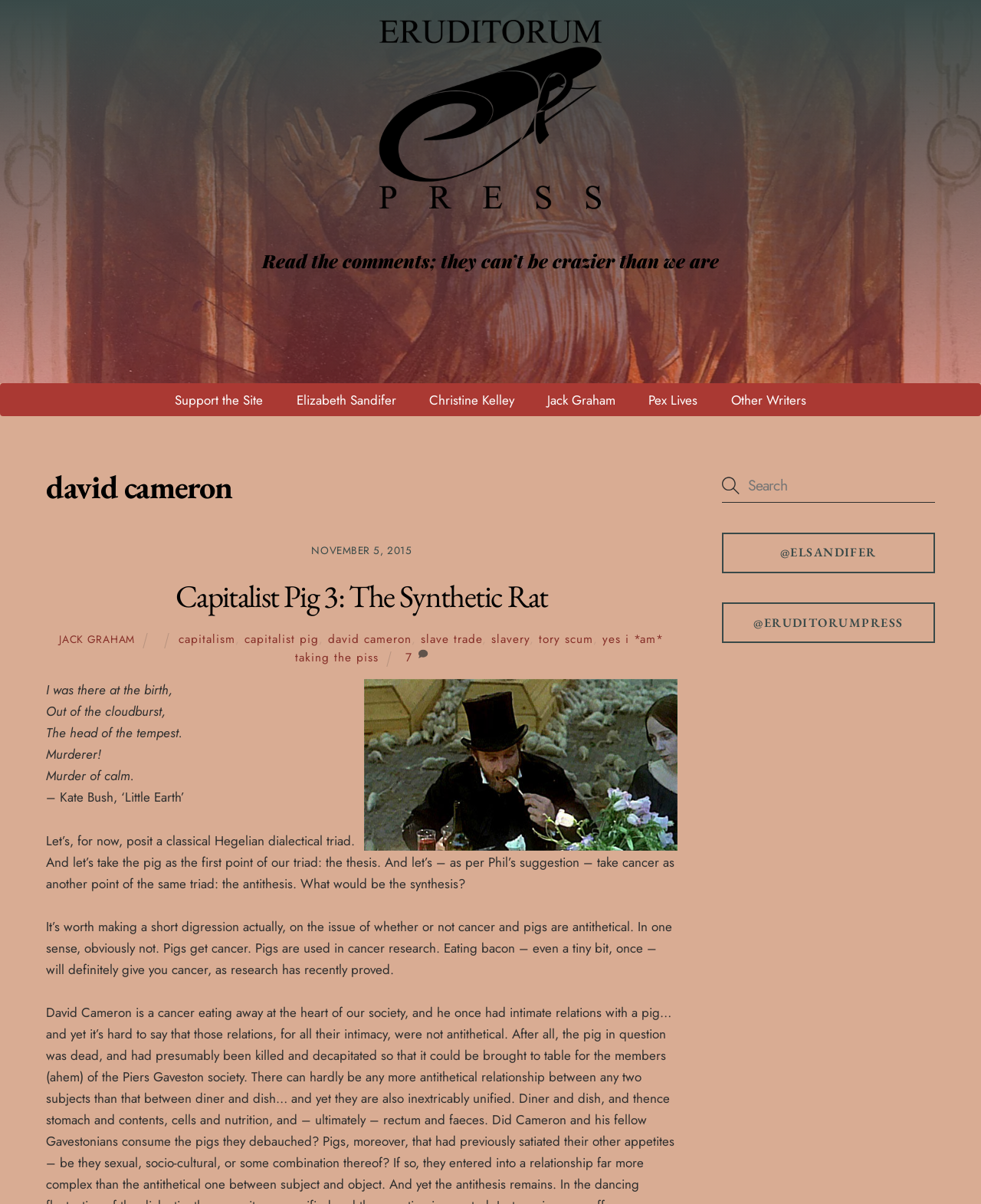Using the webpage screenshot, find the UI element described by name="s" placeholder="Search" title="Search". Provide the bounding box coordinates in the format (top-left x, top-left y, bottom-right x, bottom-right y), ensuring all values are floating point numbers between 0 and 1.

[0.736, 0.388, 0.953, 0.417]